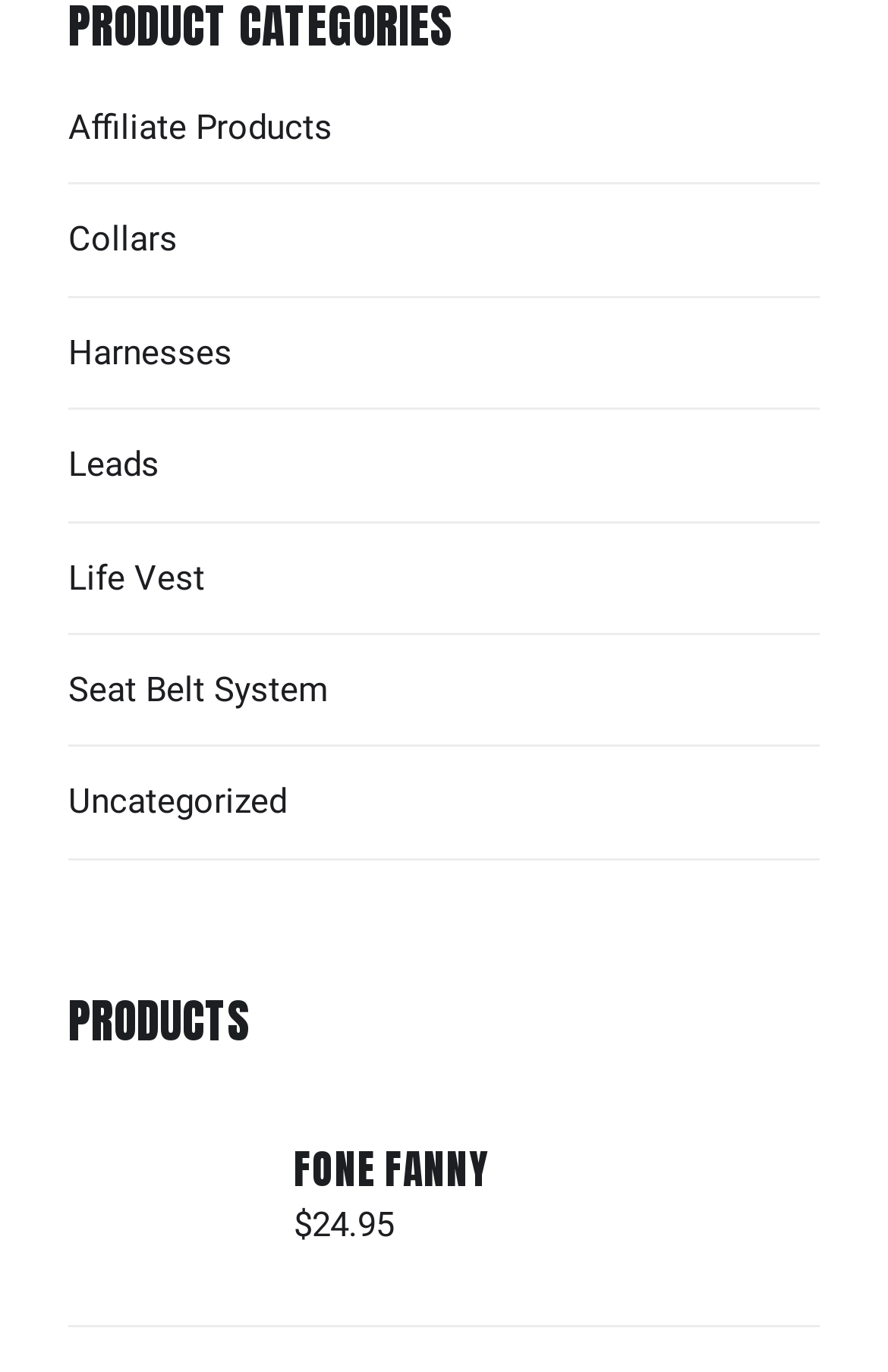Find the bounding box coordinates for the area that must be clicked to perform this action: "explore Life Vest products".

[0.077, 0.406, 0.231, 0.436]